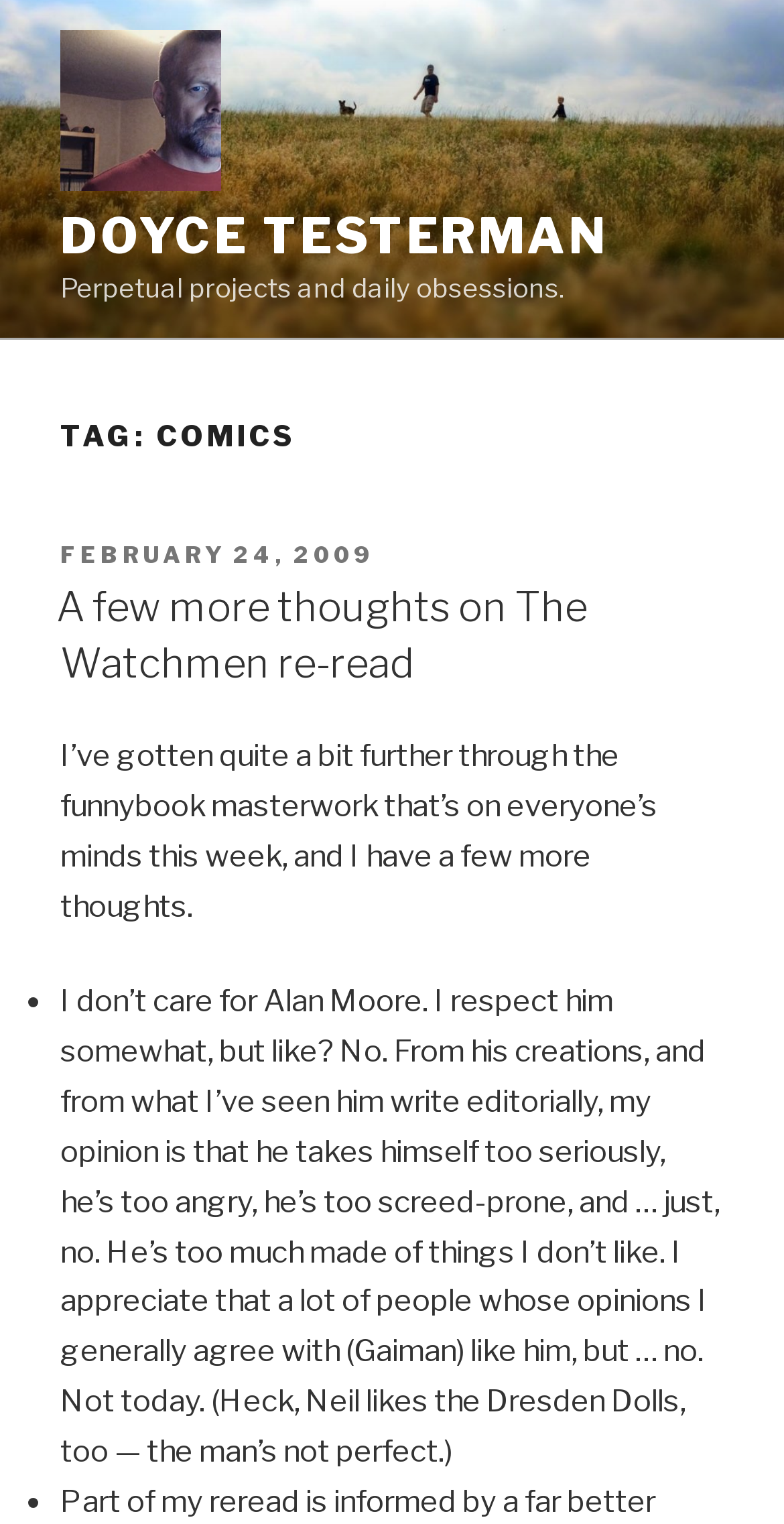Given the element description: "Doyce Testerman", predict the bounding box coordinates of the UI element it refers to, using four float numbers between 0 and 1, i.e., [left, top, right, bottom].

[0.077, 0.136, 0.776, 0.174]